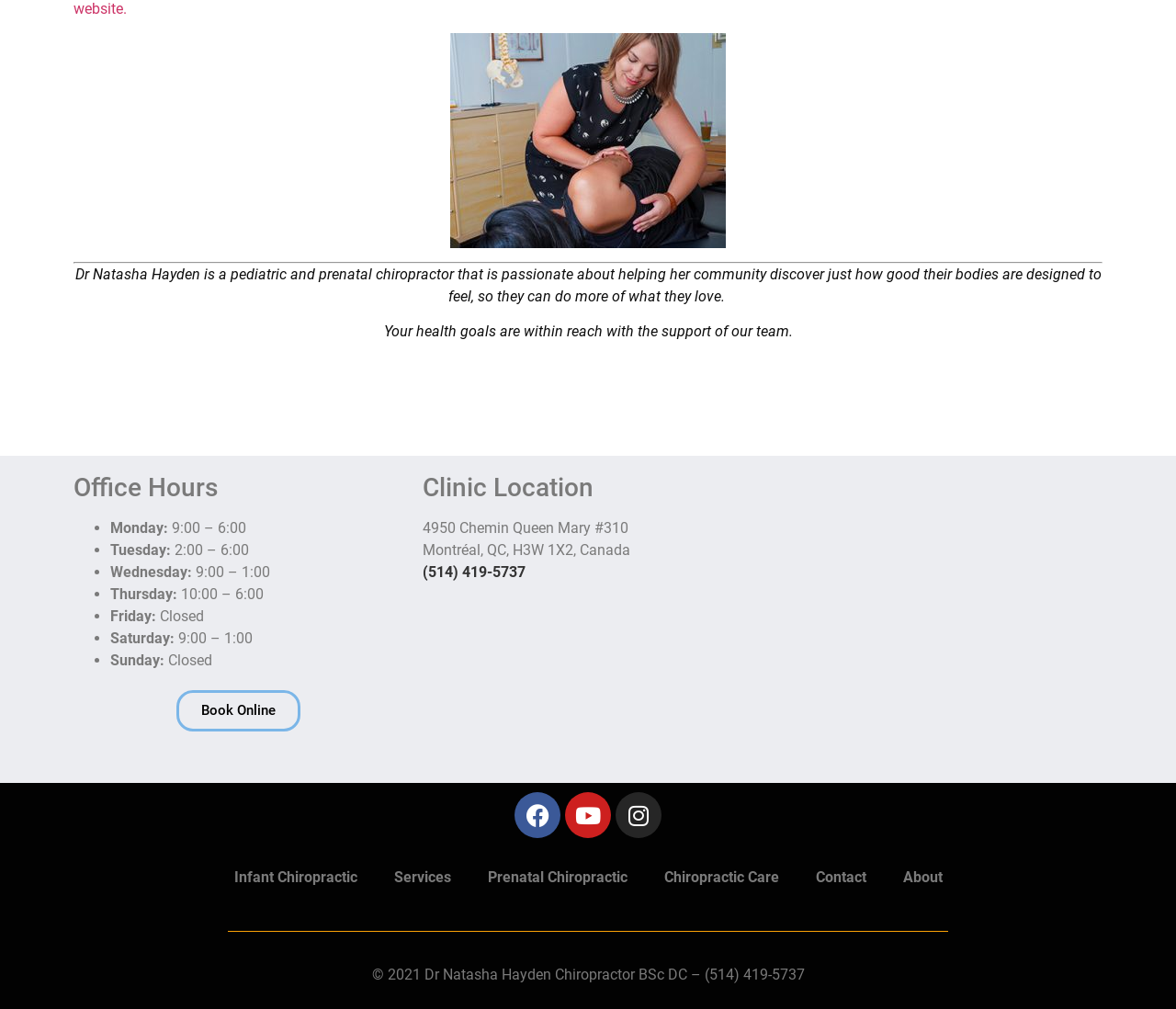Given the description of a UI element: "Facebook", identify the bounding box coordinates of the matching element in the webpage screenshot.

[0.438, 0.785, 0.477, 0.831]